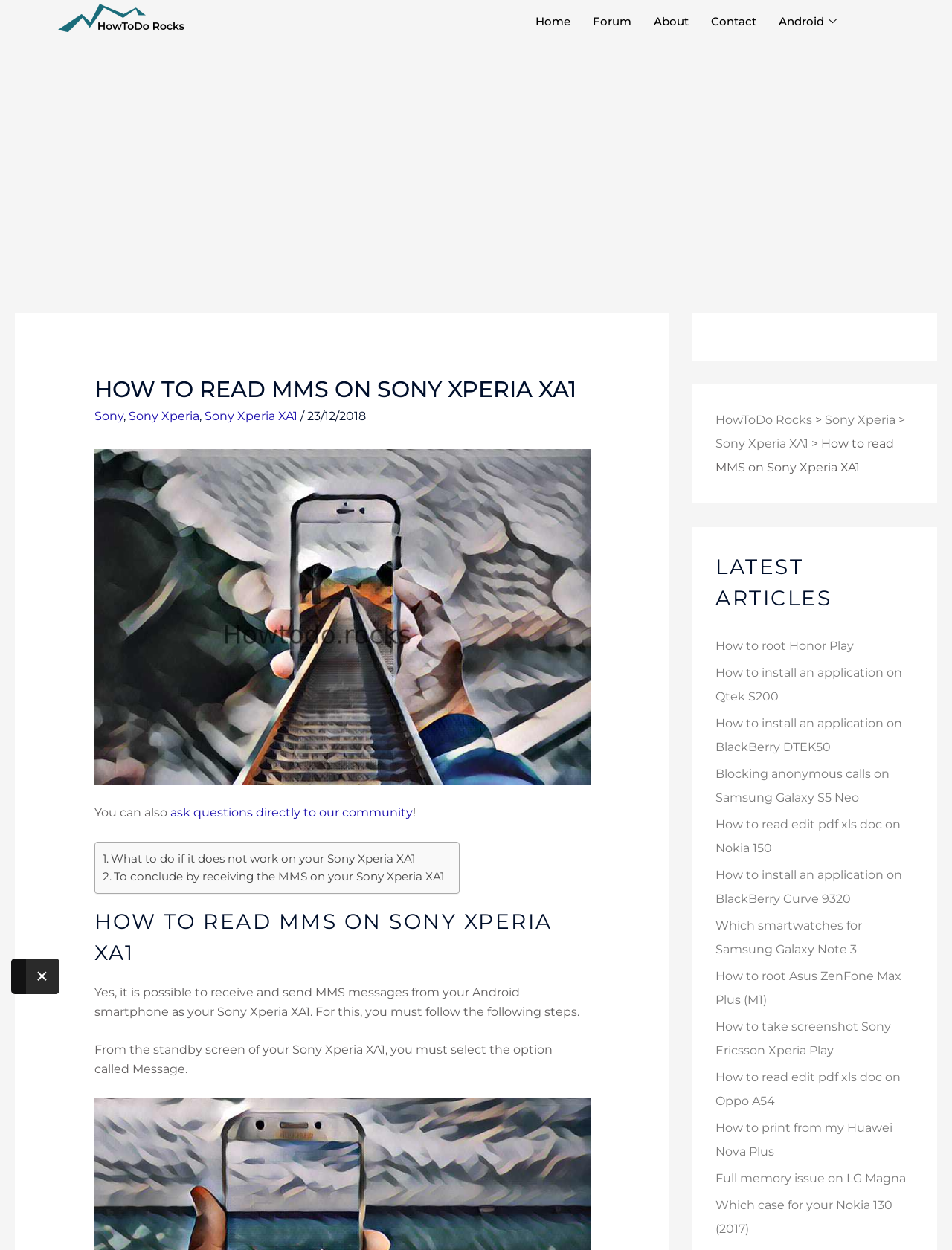What is the date mentioned in the article?
Please give a detailed and thorough answer to the question, covering all relevant points.

The date mentioned in the article is 23/12/2018, which is likely the date when the article was published or last updated.